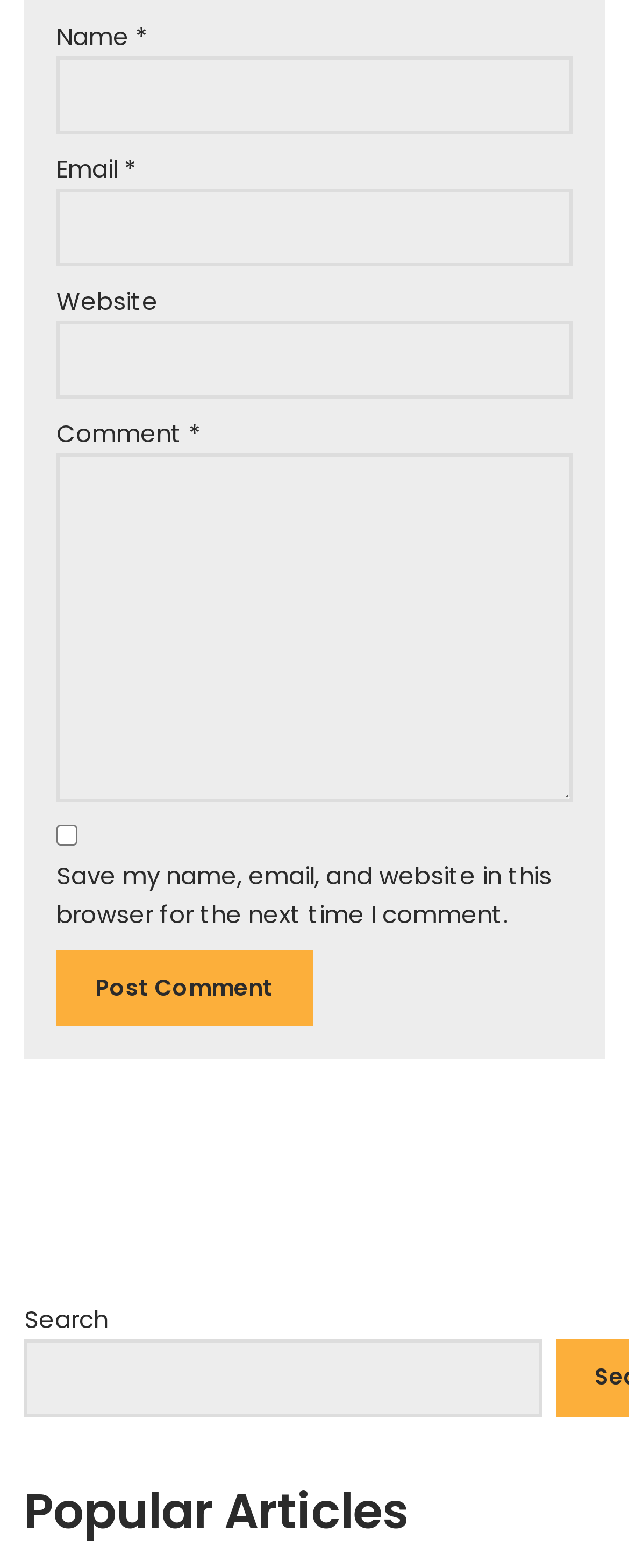What is the button at the bottom of the form for?
Respond with a short answer, either a single word or a phrase, based on the image.

Post Comment